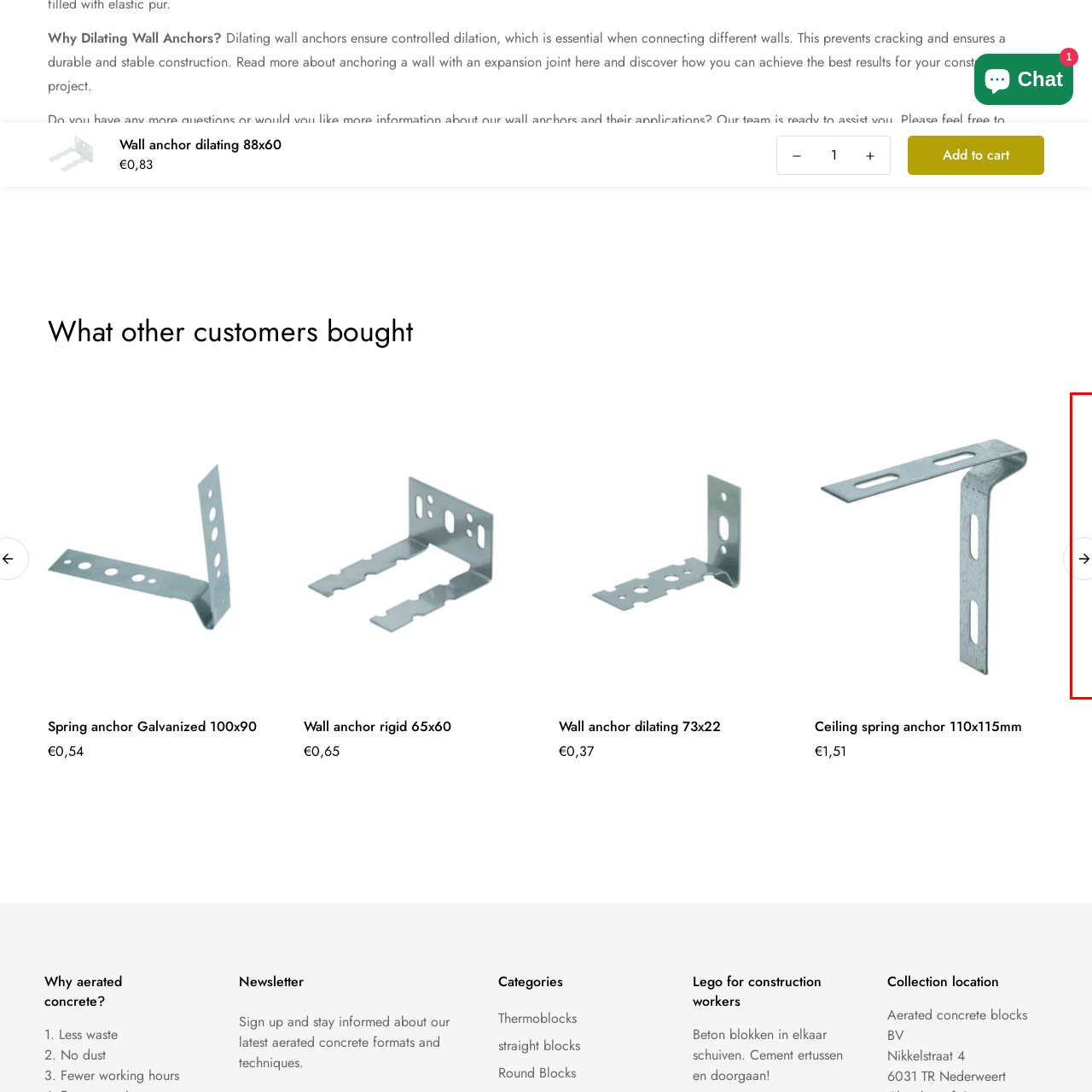What is the shape surrounding the arrow?
Pay attention to the image part enclosed by the red bounding box and answer the question using a single word or a short phrase.

Circular